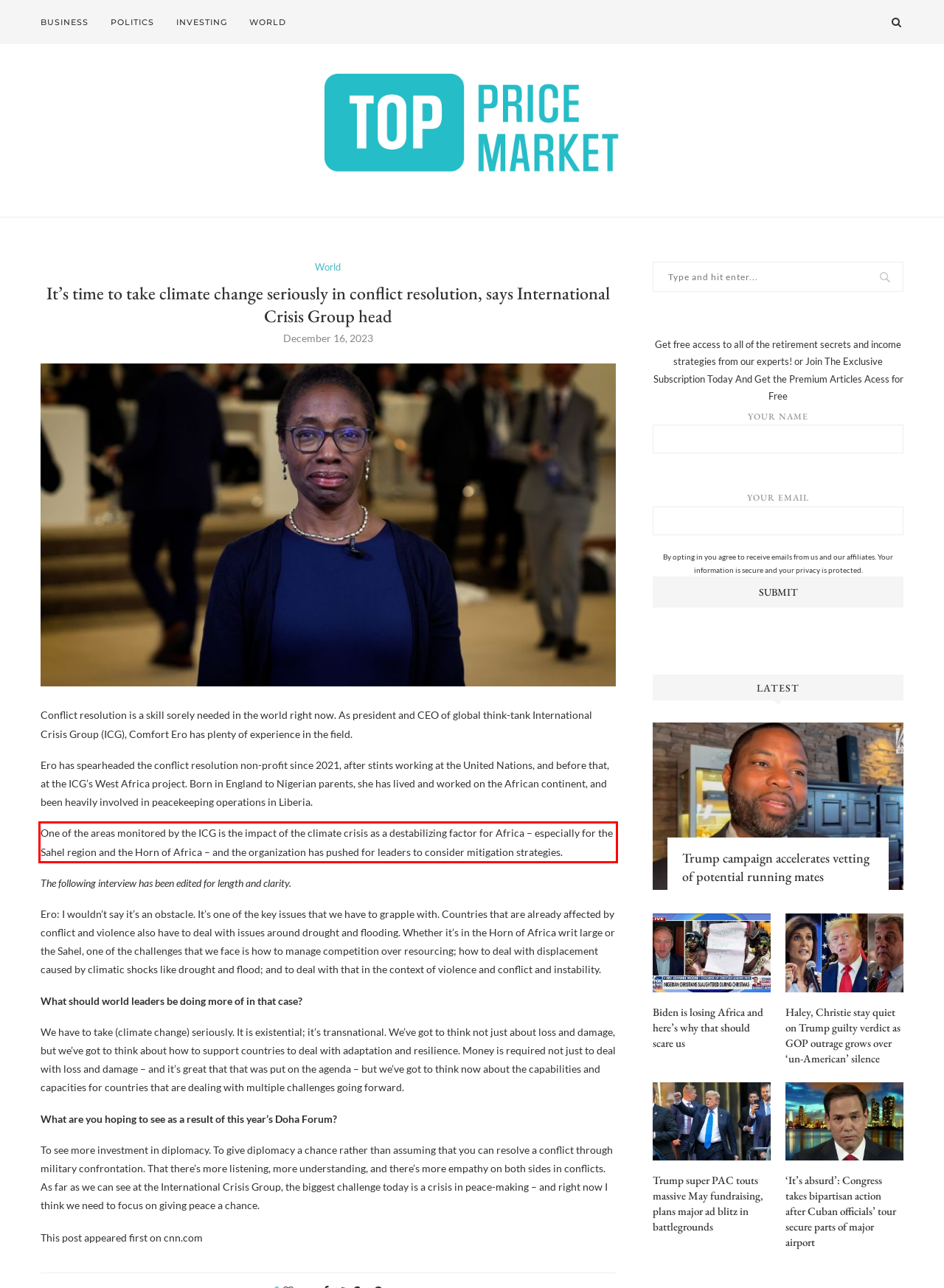Examine the webpage screenshot, find the red bounding box, and extract the text content within this marked area.

One of the areas monitored by the ICG is the impact of the climate crisis as a destabilizing factor for Africa – especially for the Sahel region and the Horn of Africa – and the organization has pushed for leaders to consider mitigation strategies.